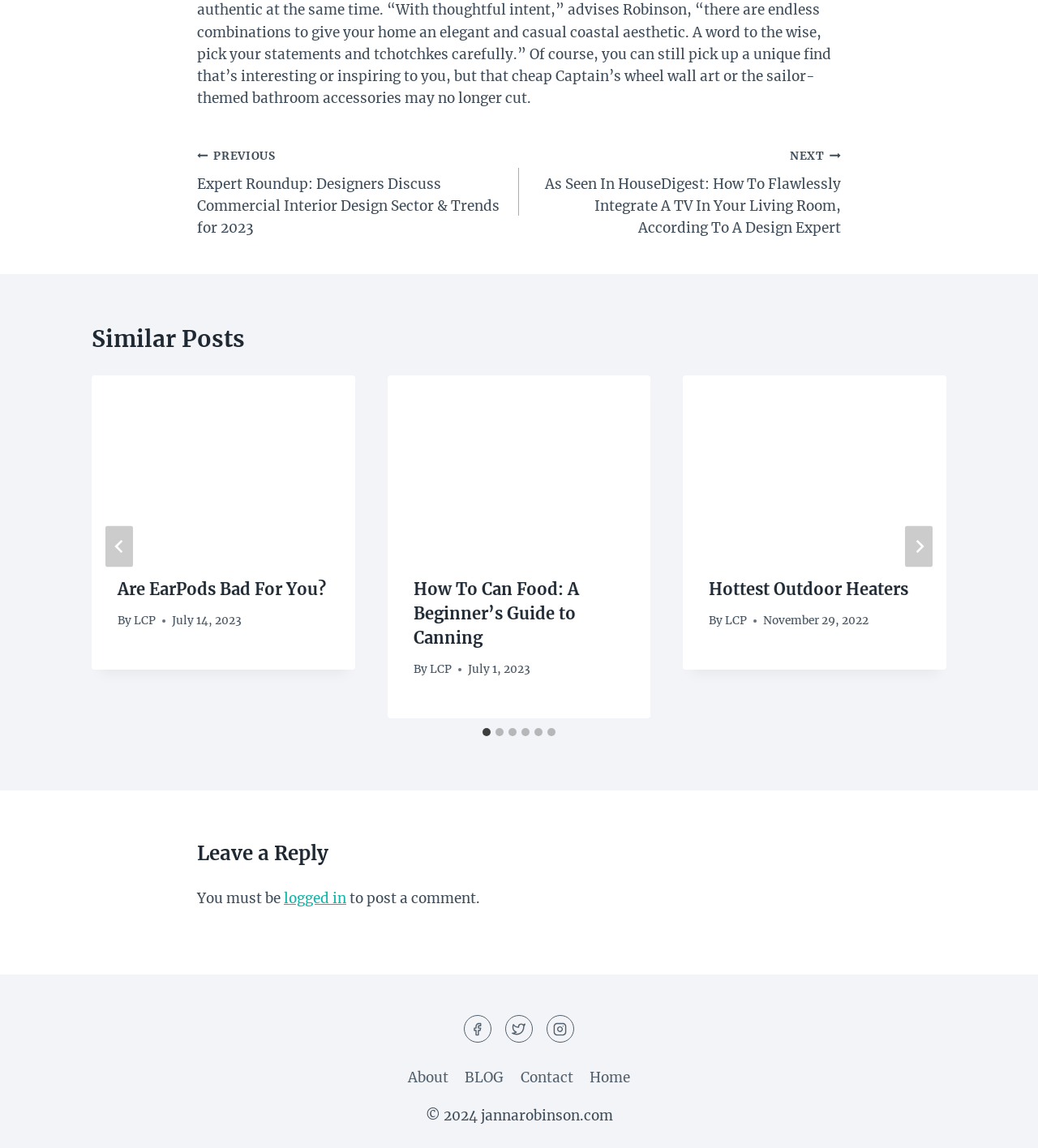Please find the bounding box coordinates of the clickable region needed to complete the following instruction: "Visit the 'About' page". The bounding box coordinates must consist of four float numbers between 0 and 1, i.e., [left, top, right, bottom].

[0.385, 0.926, 0.44, 0.952]